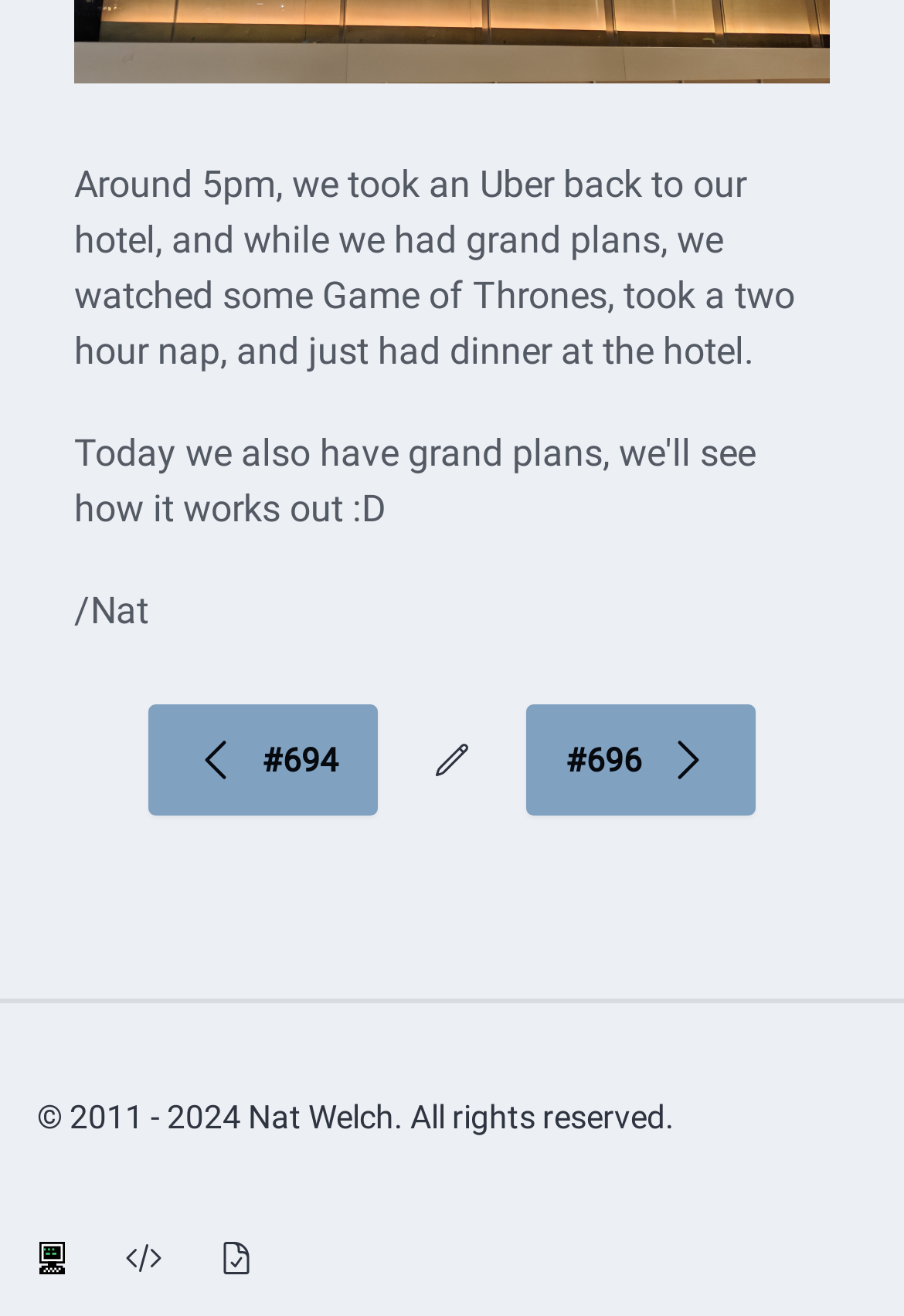What is the author's name?
Answer the question with just one word or phrase using the image.

Nat Welch